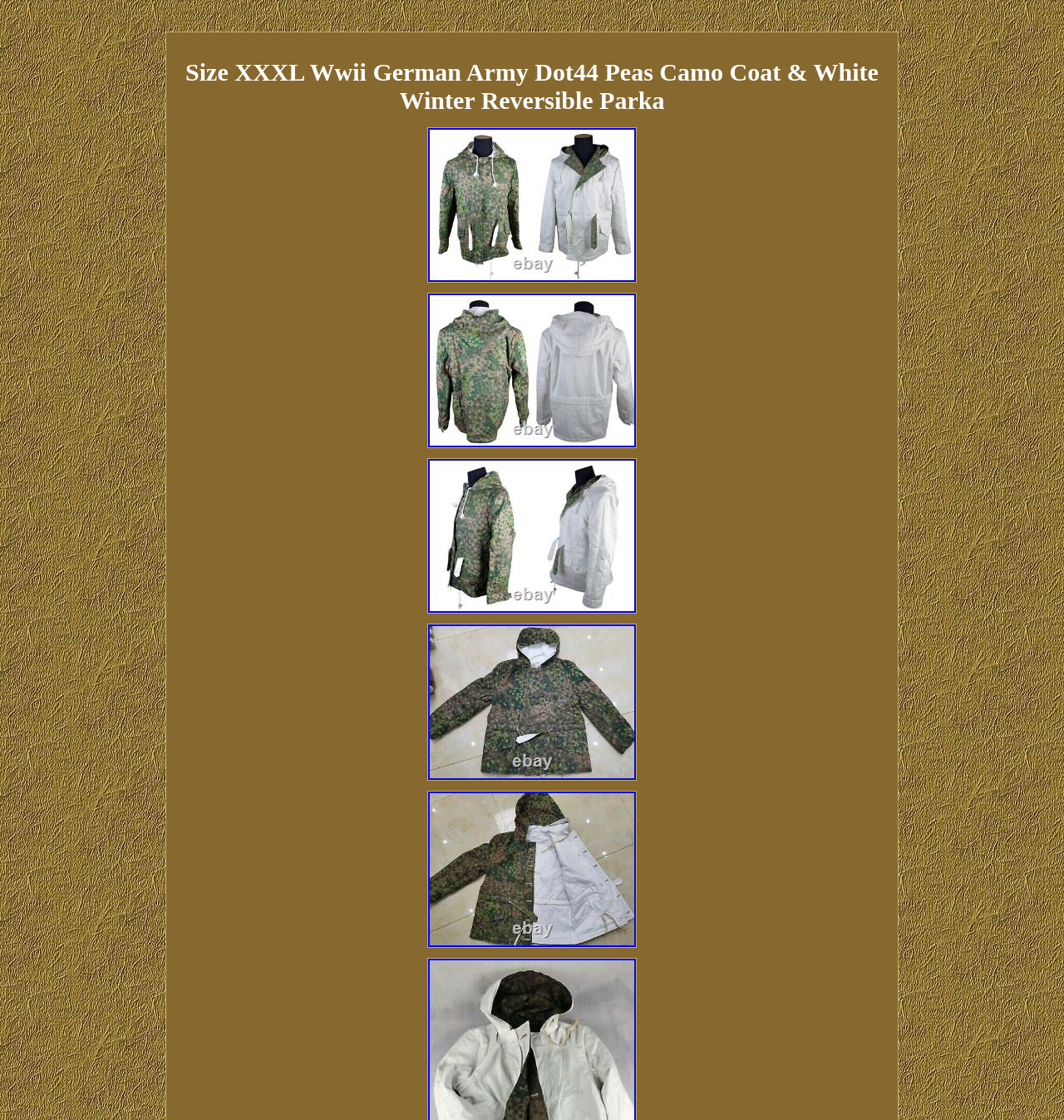Identify and extract the heading text of the webpage.

Size XXXL Wwii German Army Dot44 Peas Camo Coat & White Winter Reversible Parka